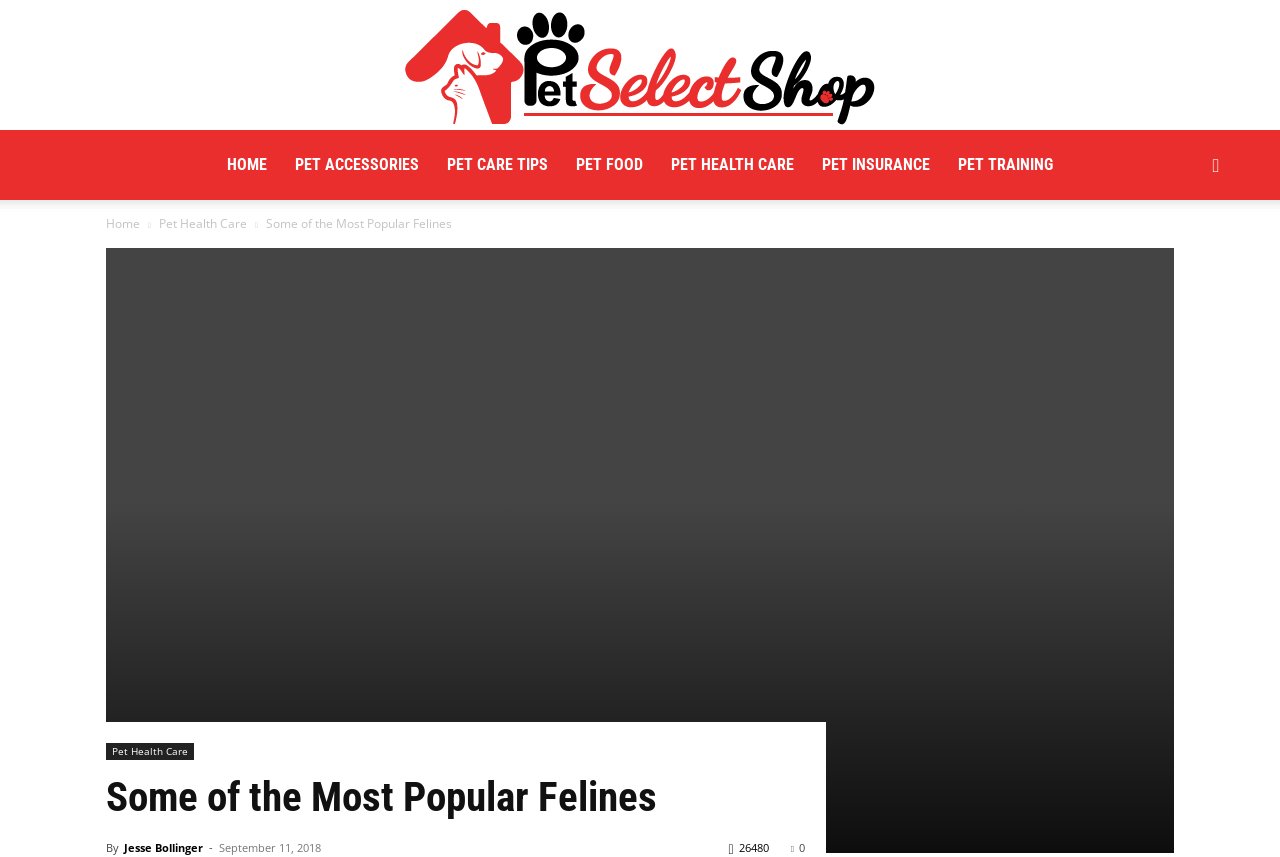Give a comprehensive overview of the webpage, including key elements.

This webpage is about popular felines, with a focus on pet care and accessories. At the top left, there is a navigation menu with seven links: "HOME", "PET ACCESSORIES", "PET CARE TIPS", "PET FOOD", "PET HEALTH CARE", "PET INSURANCE", and "PET TRAINING". To the right of the navigation menu, there is a search button. 

Below the navigation menu, there is a header section with a title "Some of the Most Popular Felines" and a link to "Home" on the left. On the right side of the header, there is a link to "Pet Health Care". 

The main content of the webpage is an article about popular felines, with a large image taking up most of the space. The article title "Some of the Most Popular Felines" is displayed prominently above the image. The author of the article, "Jesse Bollinger", is credited at the bottom of the page, along with the date "September 11, 2018". There is also a link to "Pet Health Care" and a share button with a count of 26480 at the bottom of the page.